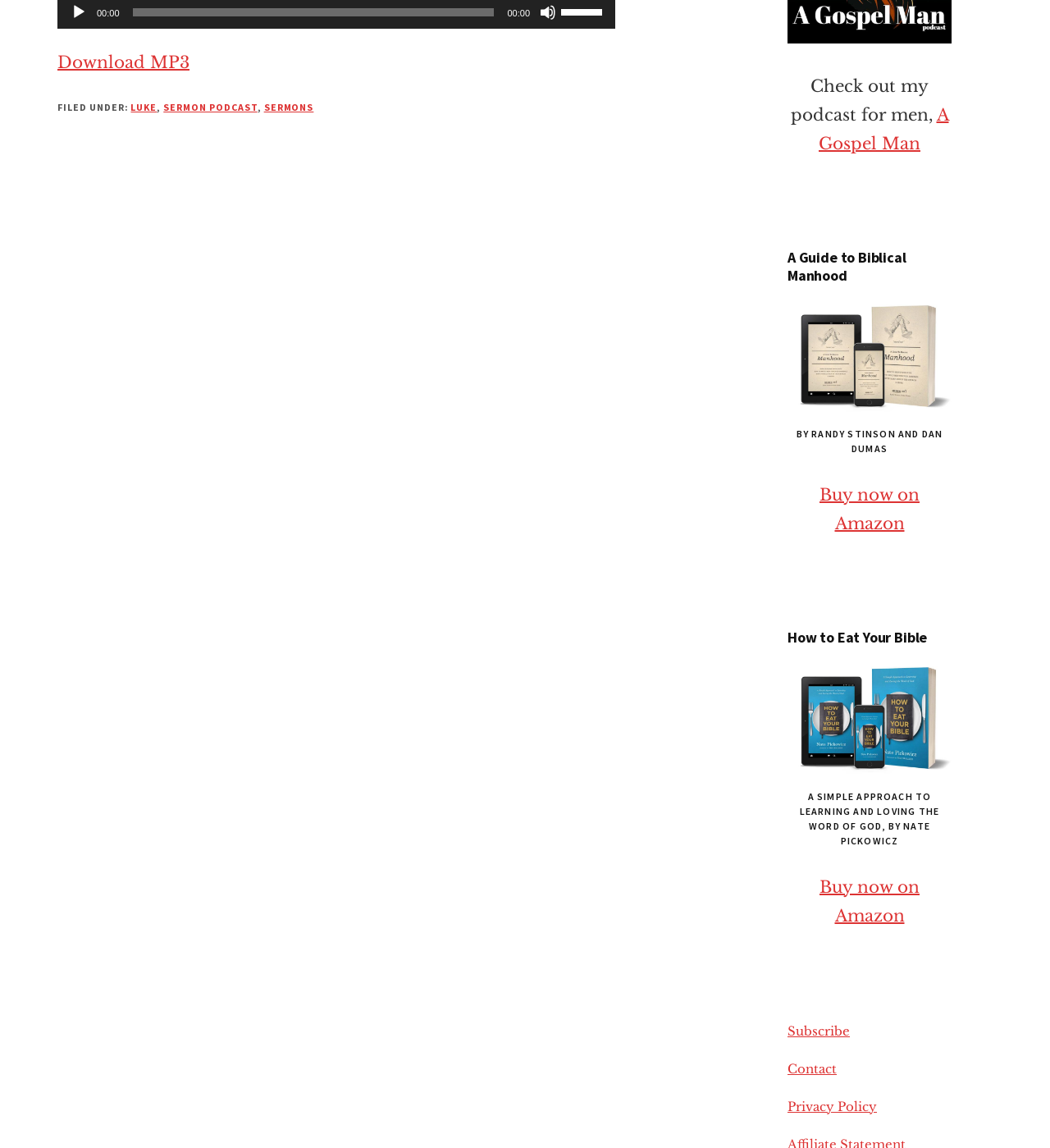Determine the bounding box coordinates of the clickable element necessary to fulfill the instruction: "Play the audio". Provide the coordinates as four float numbers within the 0 to 1 range, i.e., [left, top, right, bottom].

[0.067, 0.004, 0.083, 0.018]